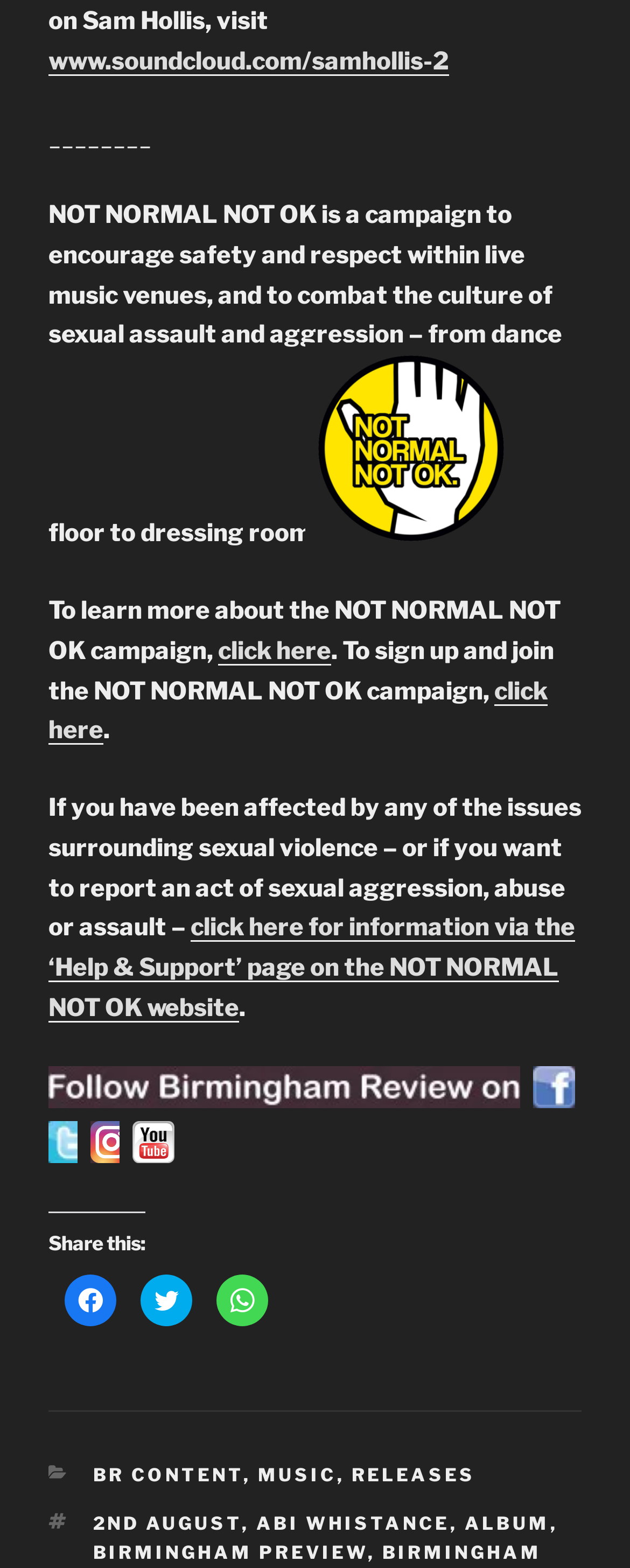Please determine the bounding box coordinates of the section I need to click to accomplish this instruction: "Click to share on Twitter".

[0.223, 0.813, 0.305, 0.846]